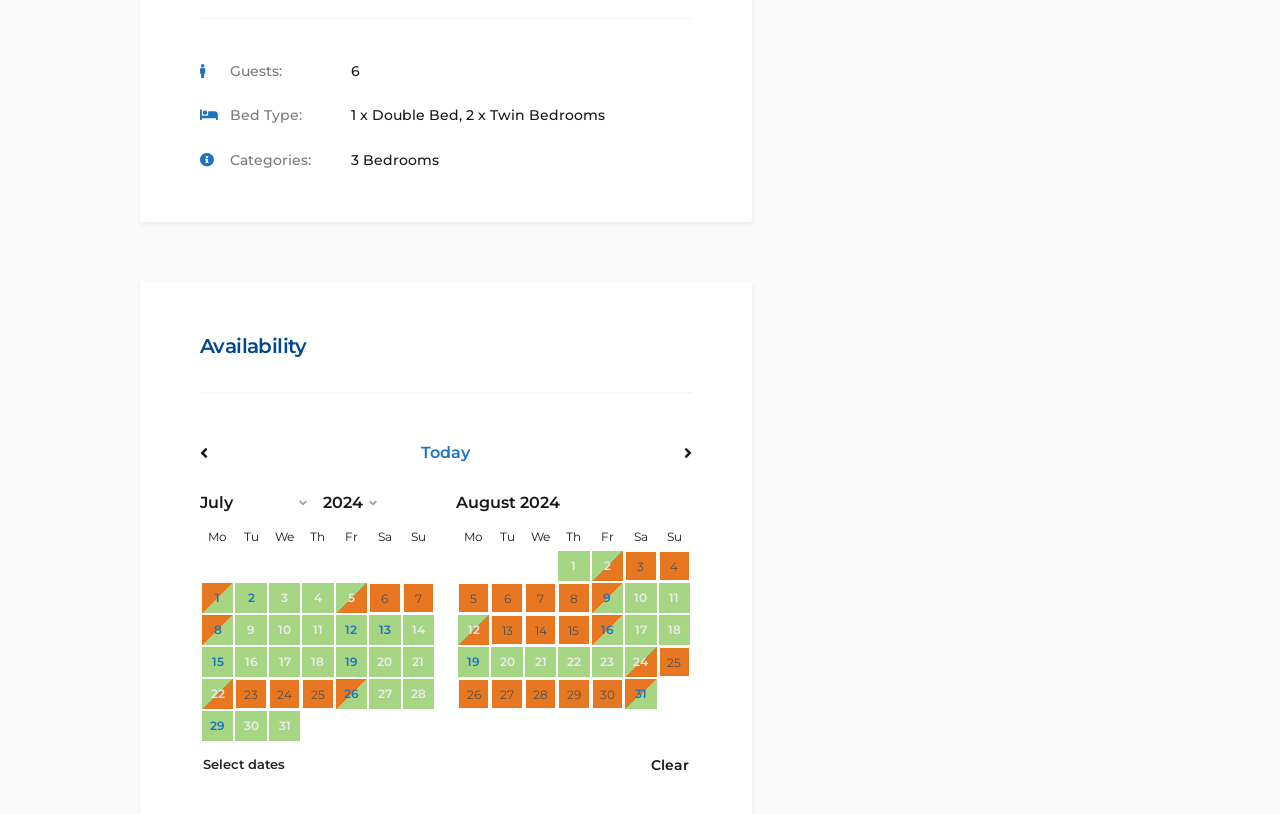What is the current date shown on the calendar?
Analyze the image and provide a thorough answer to the question.

The webpage has a calendar section with links labeled 'Prev', 'Today', and 'Next'. The 'Today' link is highlighted, indicating that it is the current date.